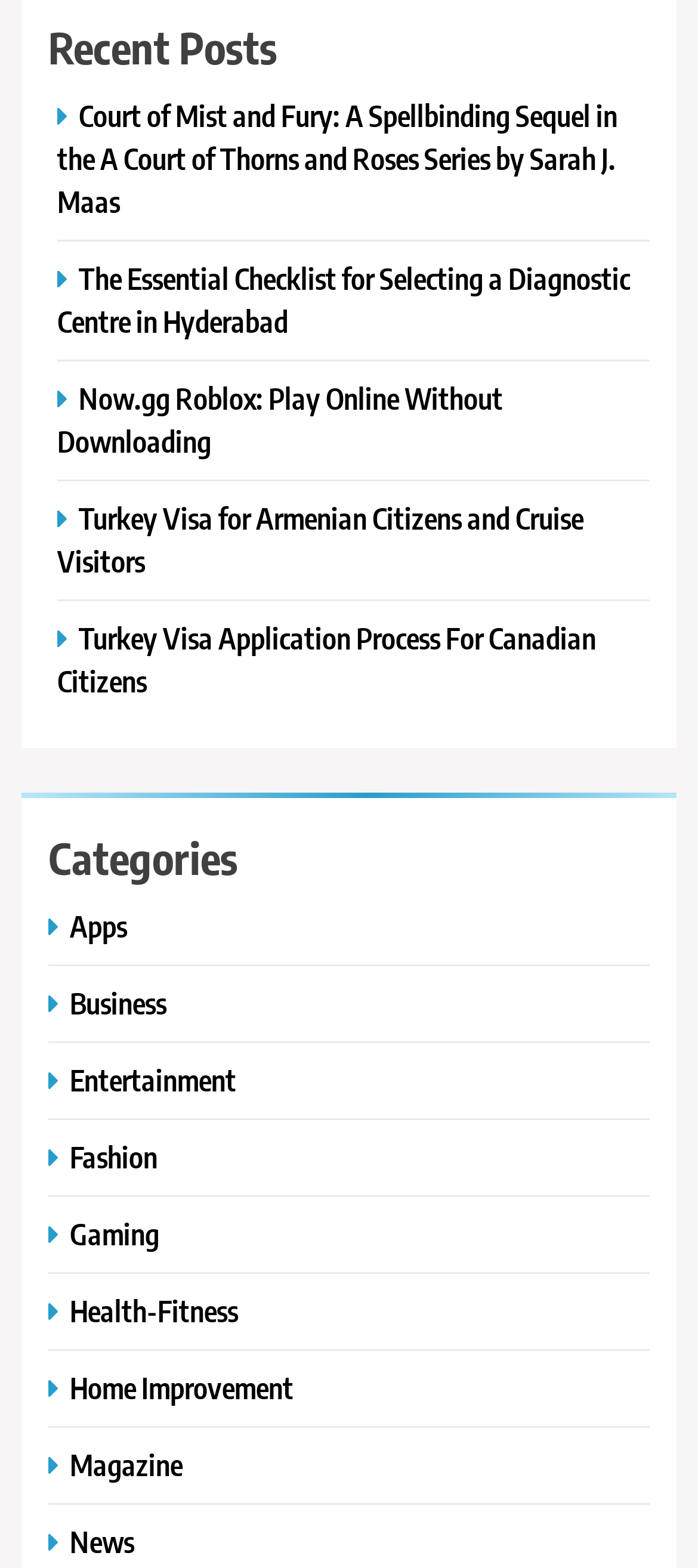Please identify the bounding box coordinates of the clickable element to fulfill the following instruction: "View the post about Court of Mist and Fury". The coordinates should be four float numbers between 0 and 1, i.e., [left, top, right, bottom].

[0.082, 0.061, 0.885, 0.14]